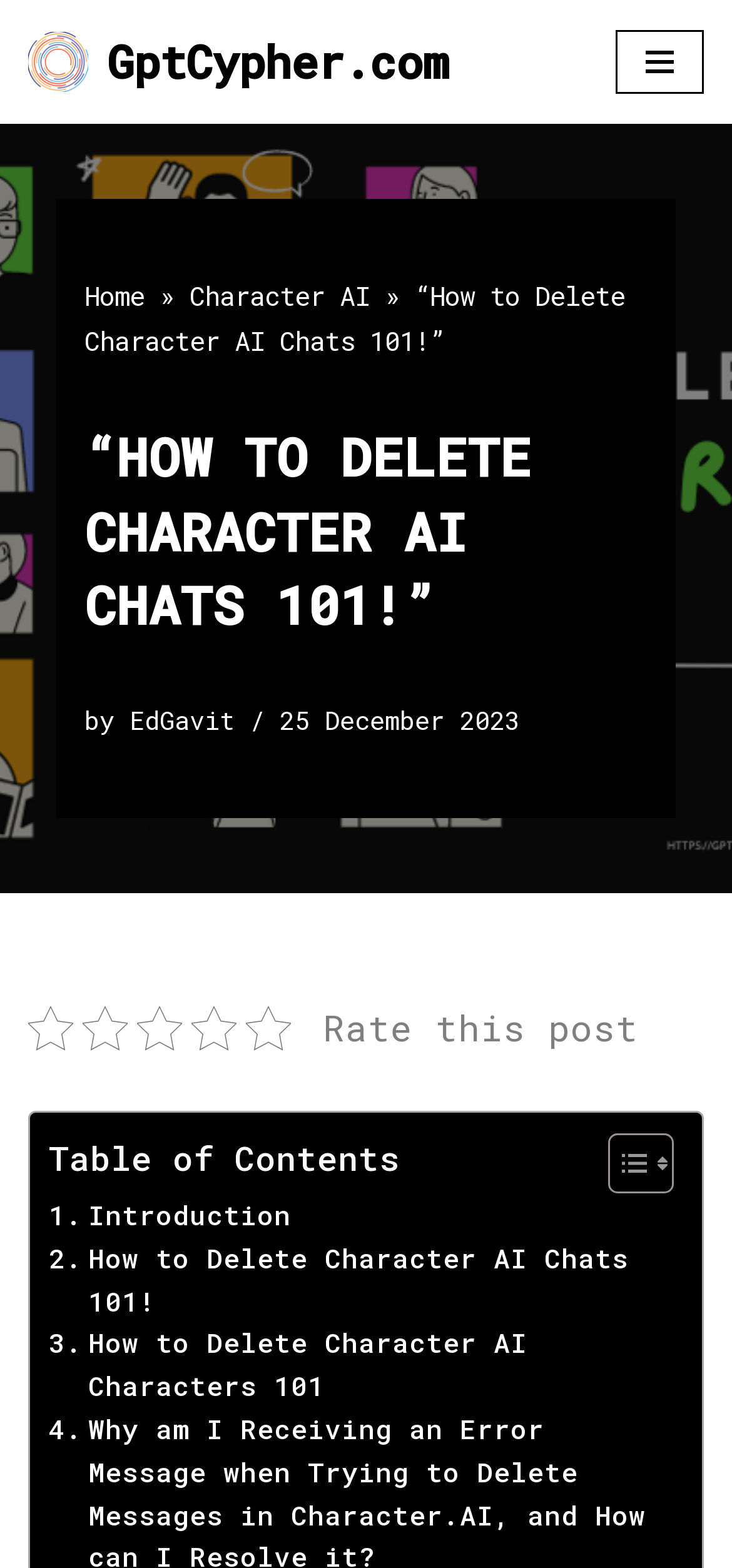Please specify the bounding box coordinates for the clickable region that will help you carry out the instruction: "Click on the navigation menu".

[0.841, 0.019, 0.962, 0.06]